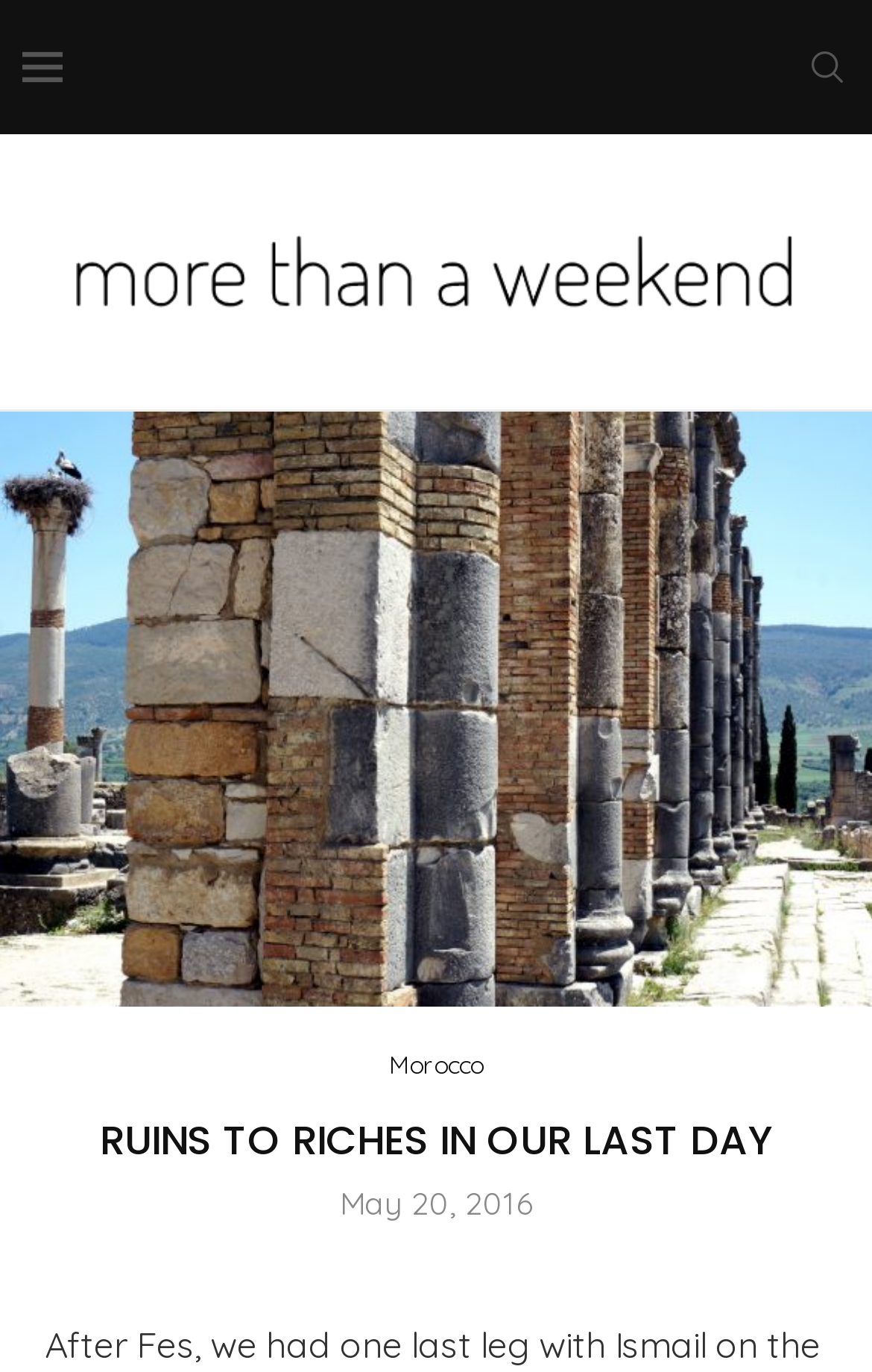Locate and extract the headline of this webpage.

RUINS TO RICHES IN OUR LAST DAY